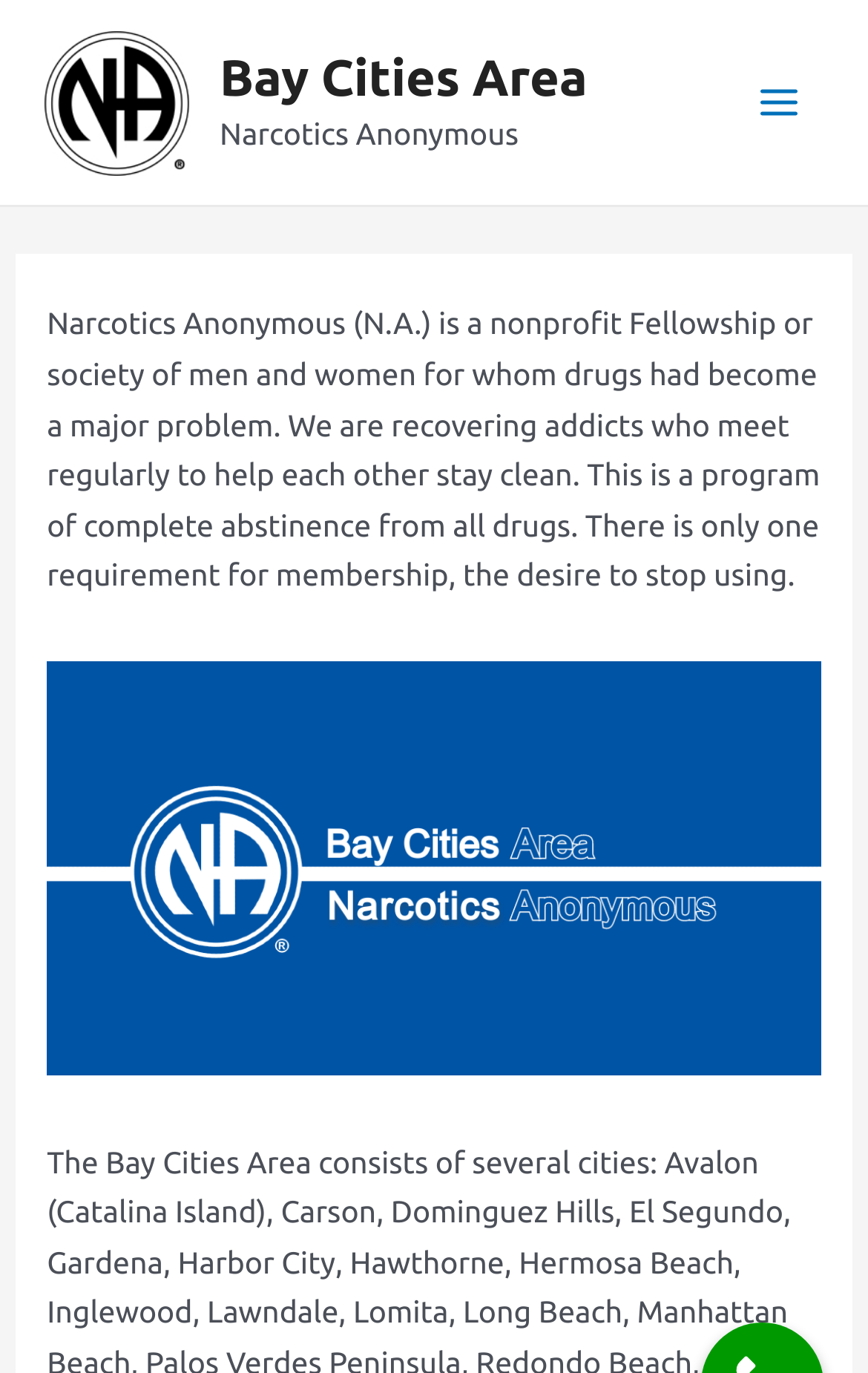What is the name of the area?
Answer the question in as much detail as possible.

The name of the area can be found in the link and image elements at the top of the webpage, which both have the text 'Bay Cities Area'.